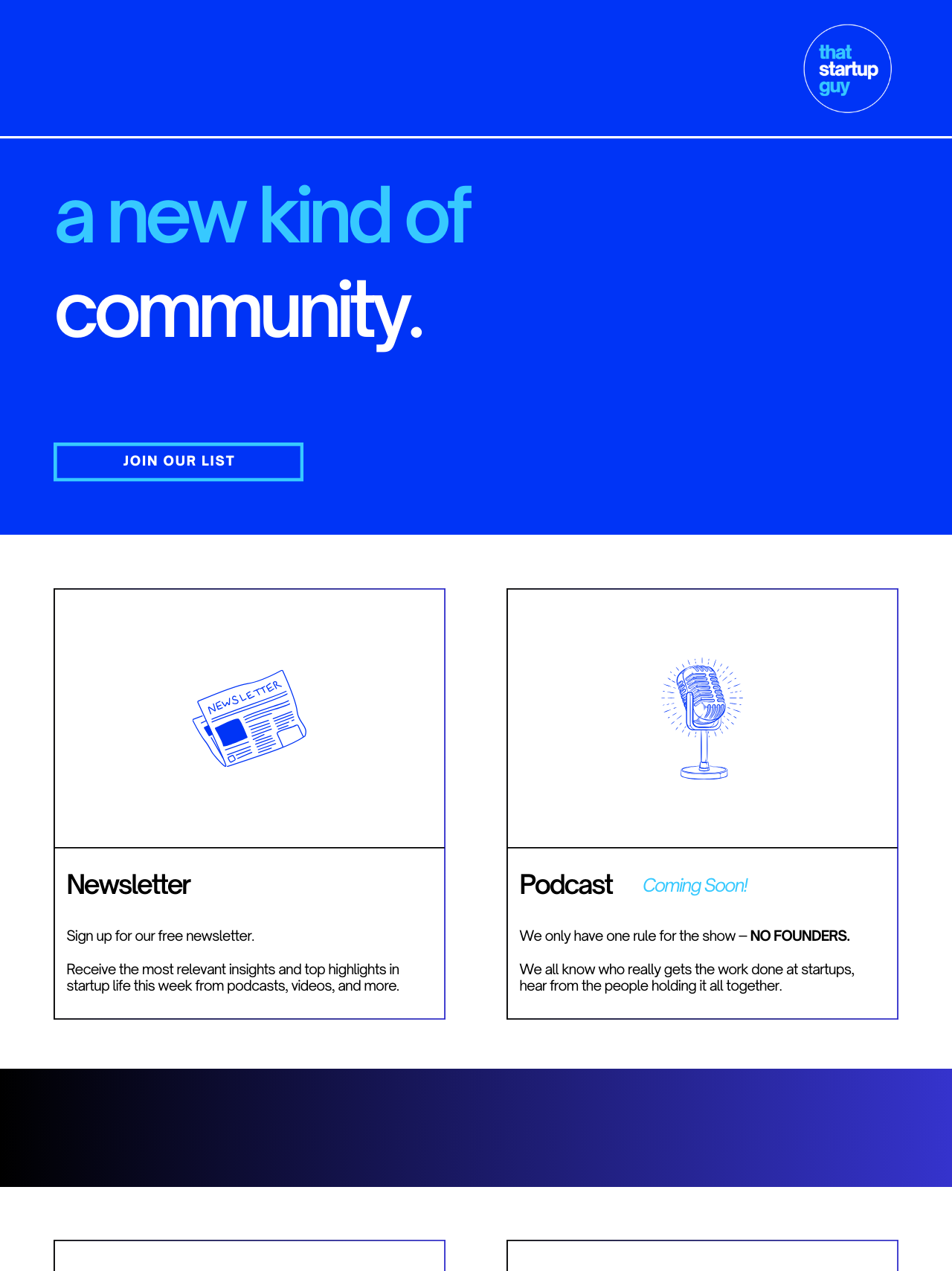Please answer the following question using a single word or phrase: 
What is the rule for the show?

No founders